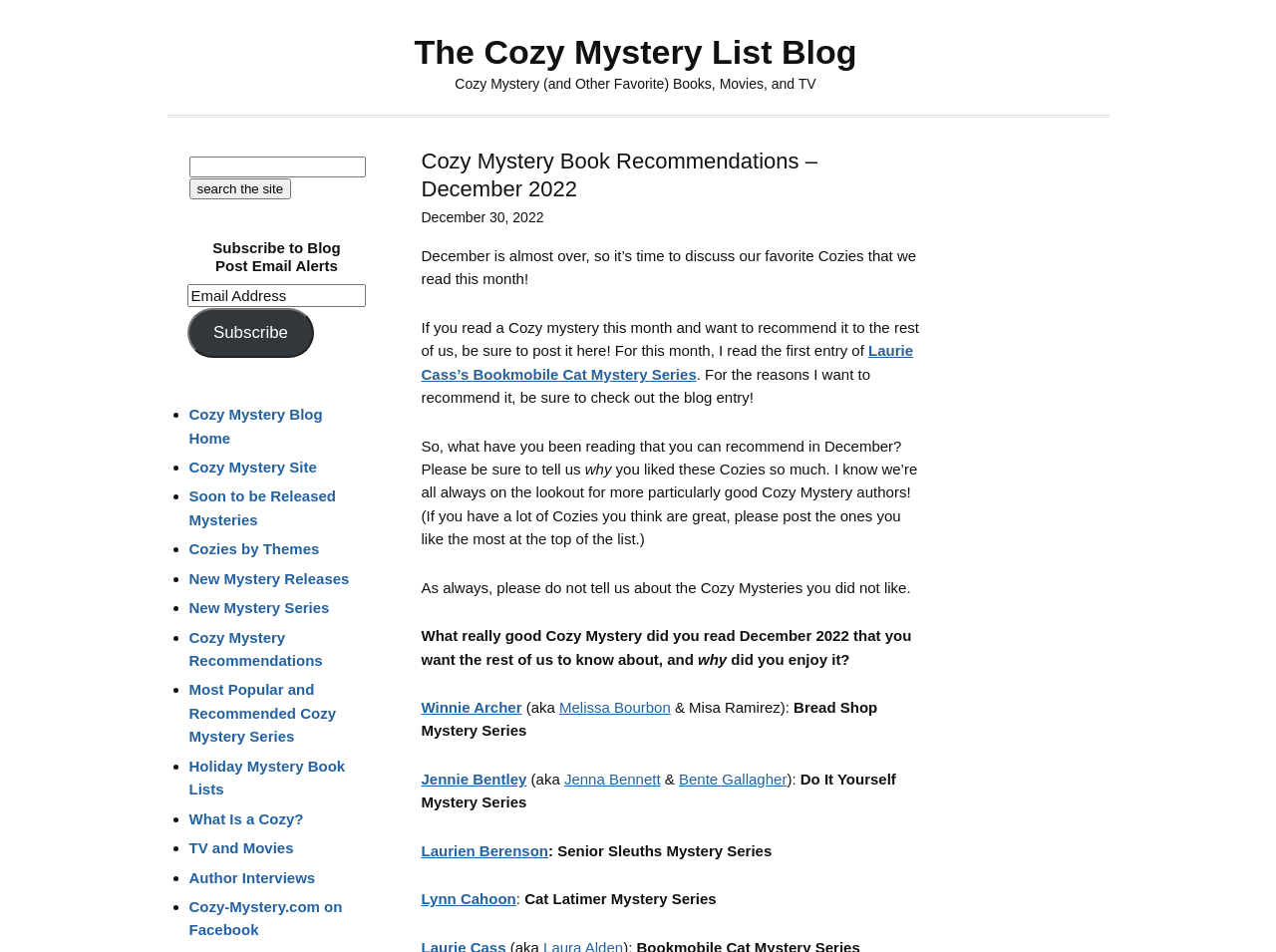Find the bounding box coordinates of the area to click in order to follow the instruction: "visit Cozy Mystery Blog Home".

[0.148, 0.426, 0.253, 0.469]